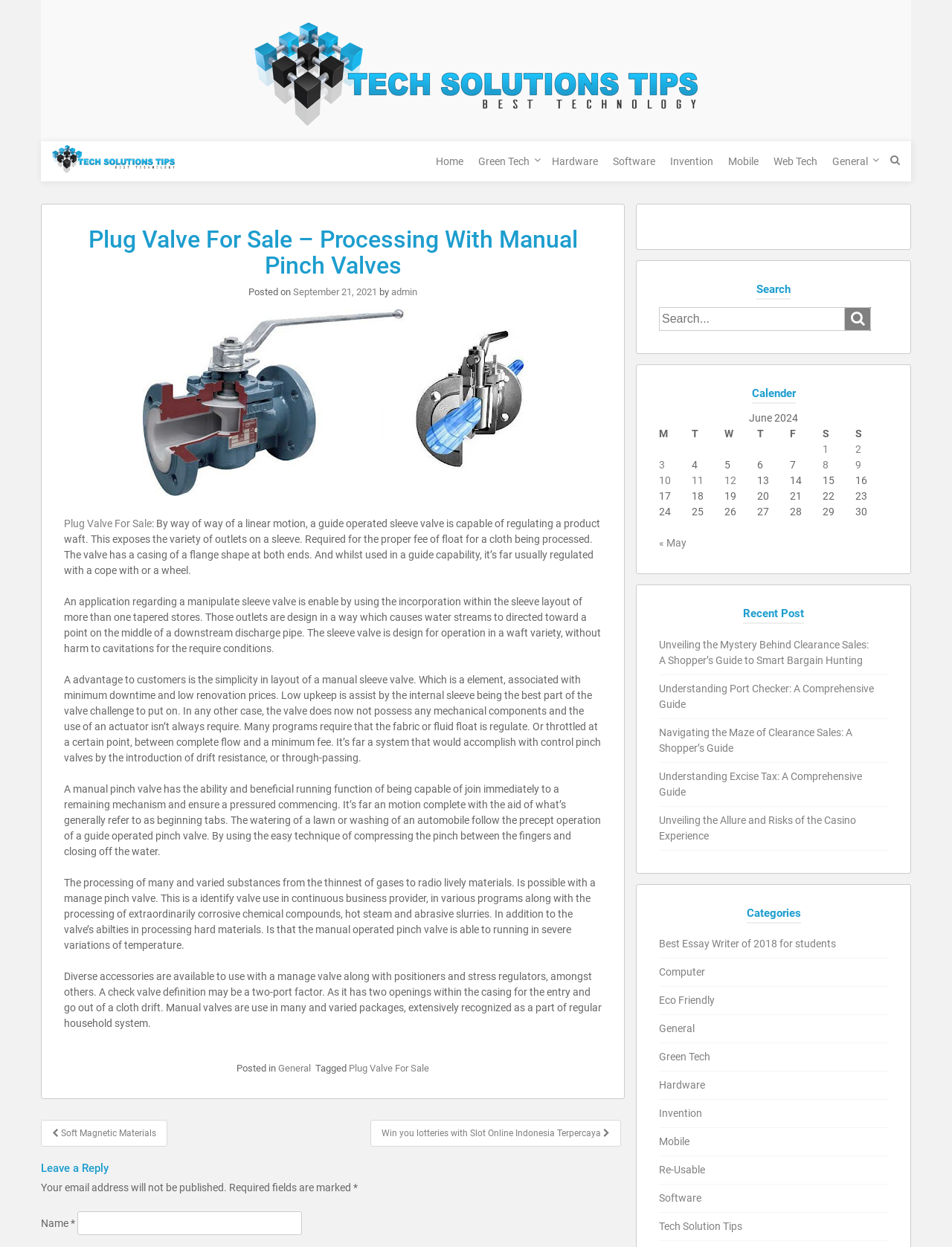Carefully observe the image and respond to the question with a detailed answer:
What is the application of a control sleeve valve?

According to the webpage, a control sleeve valve is used in the processing of many and varied substances, from the thinnest of gases to radio active materials, and is capable of operating in extreme variations of temperature.